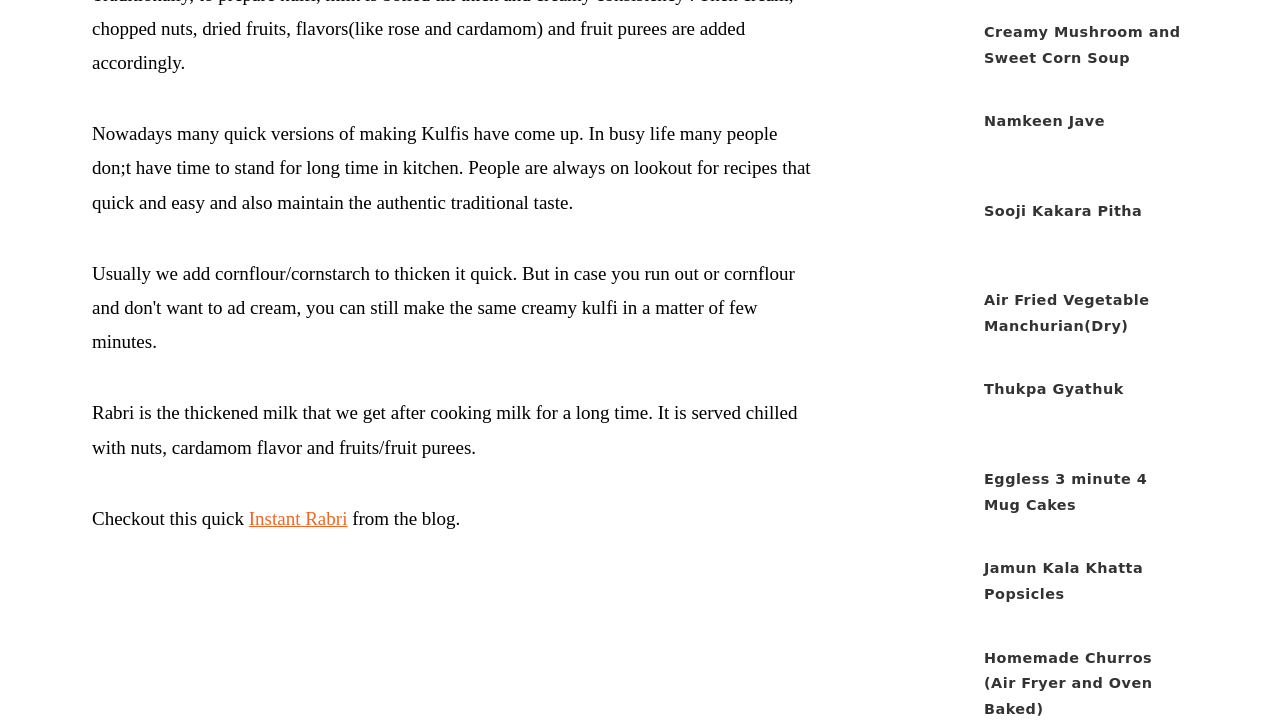Use a single word or phrase to respond to the question:
How many images of dishes are on the webpage?

9